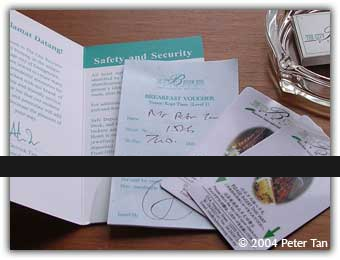In which year was the photo taken?
Can you provide an in-depth and detailed response to the question?

The date '2004' is subtly noted, indicating when this particular experience and documentation took place, which is the year the photo was taken.